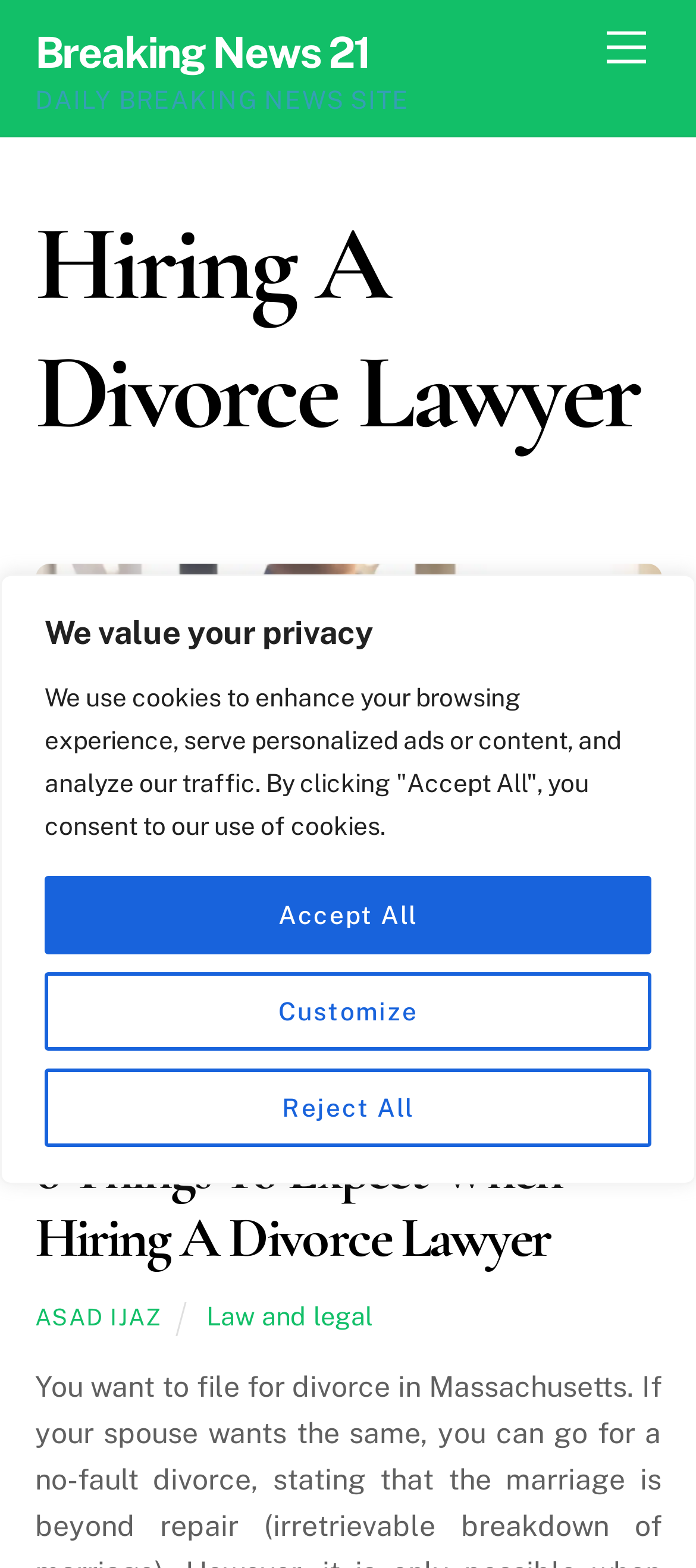What is the date of the article?
Please provide a single word or phrase answer based on the image.

November 2022